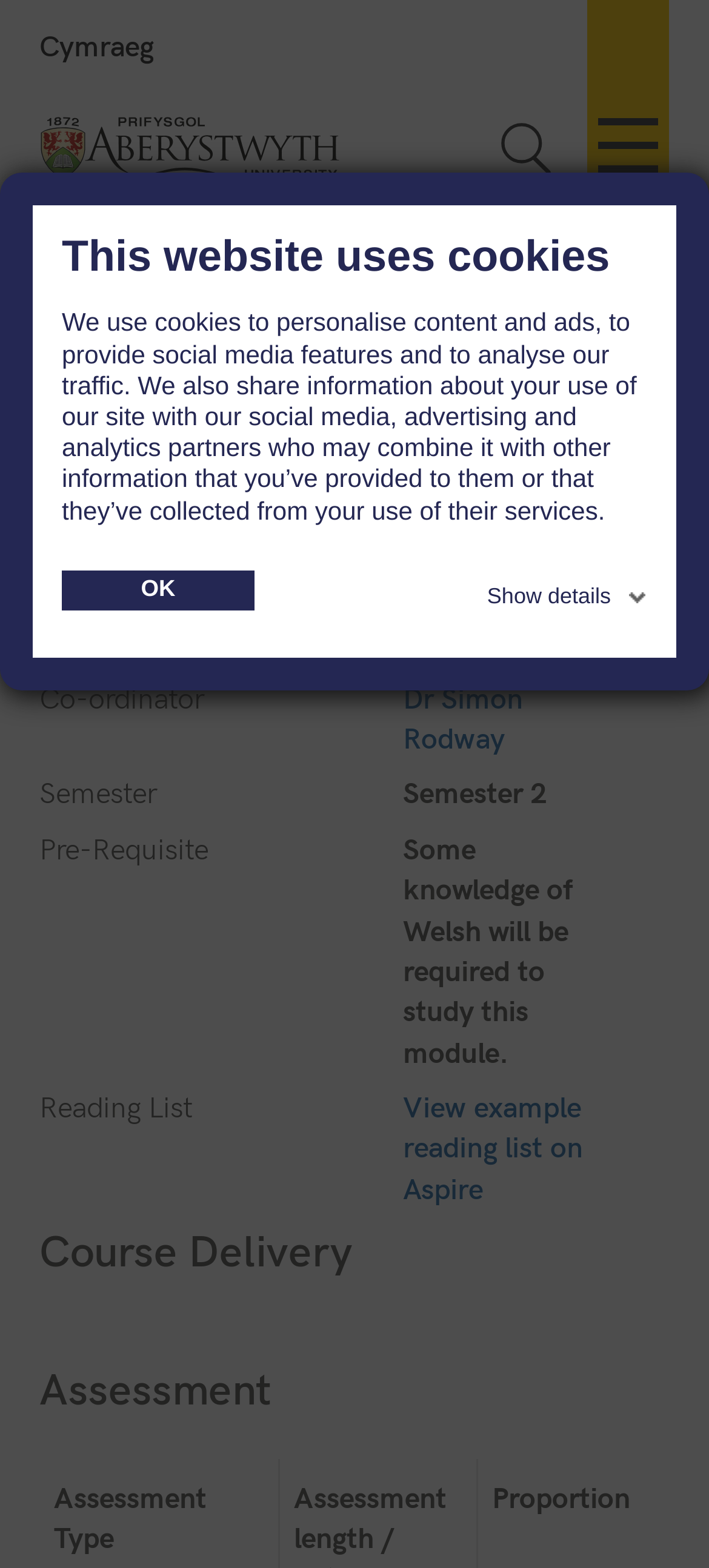Please locate the bounding box coordinates of the element's region that needs to be clicked to follow the instruction: "View the reading list". The bounding box coordinates should be provided as four float numbers between 0 and 1, i.e., [left, top, right, bottom].

[0.568, 0.693, 0.822, 0.769]